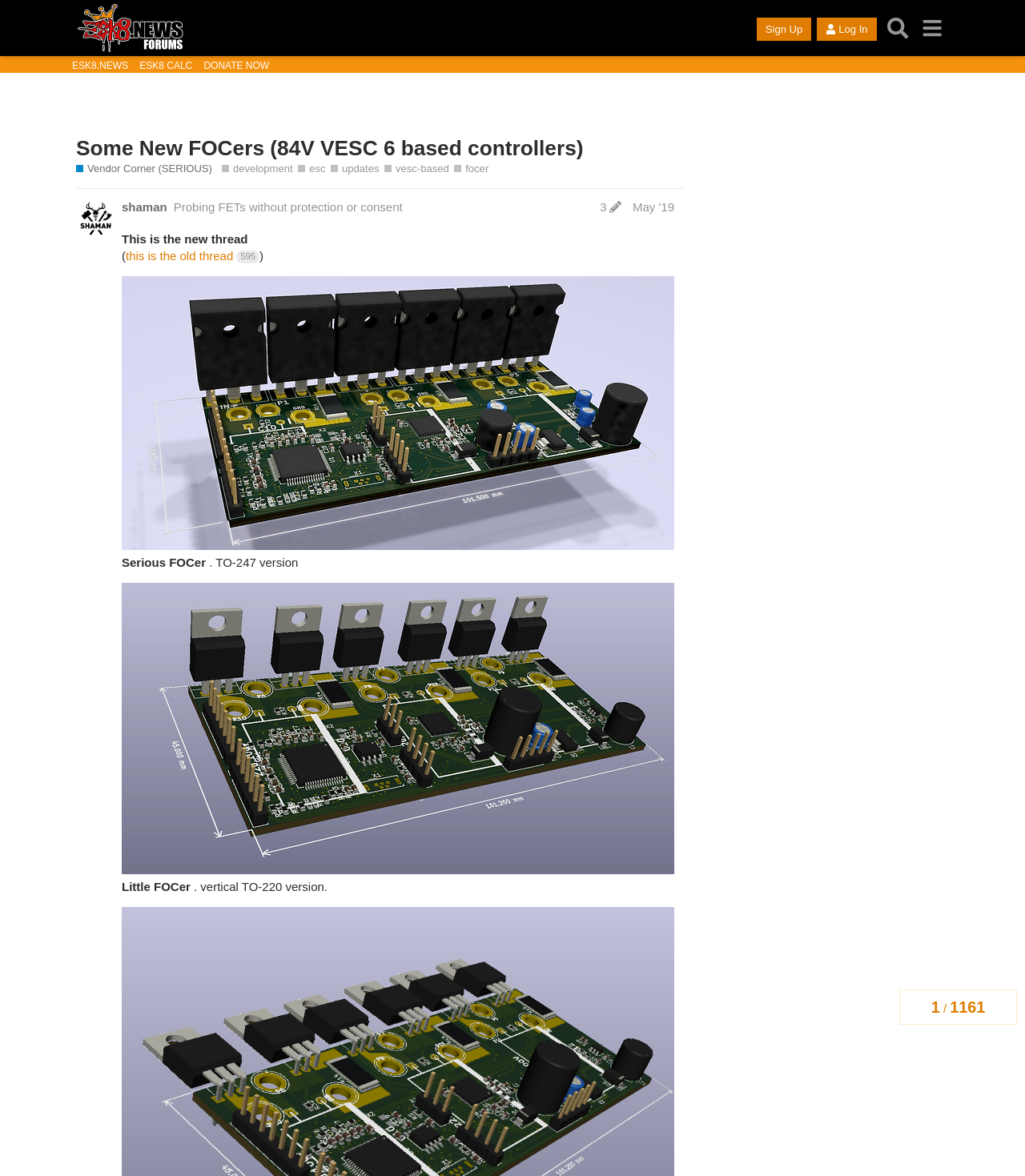Give a short answer to this question using one word or a phrase:
What type of FOCer is being discussed?

Serious FOCer